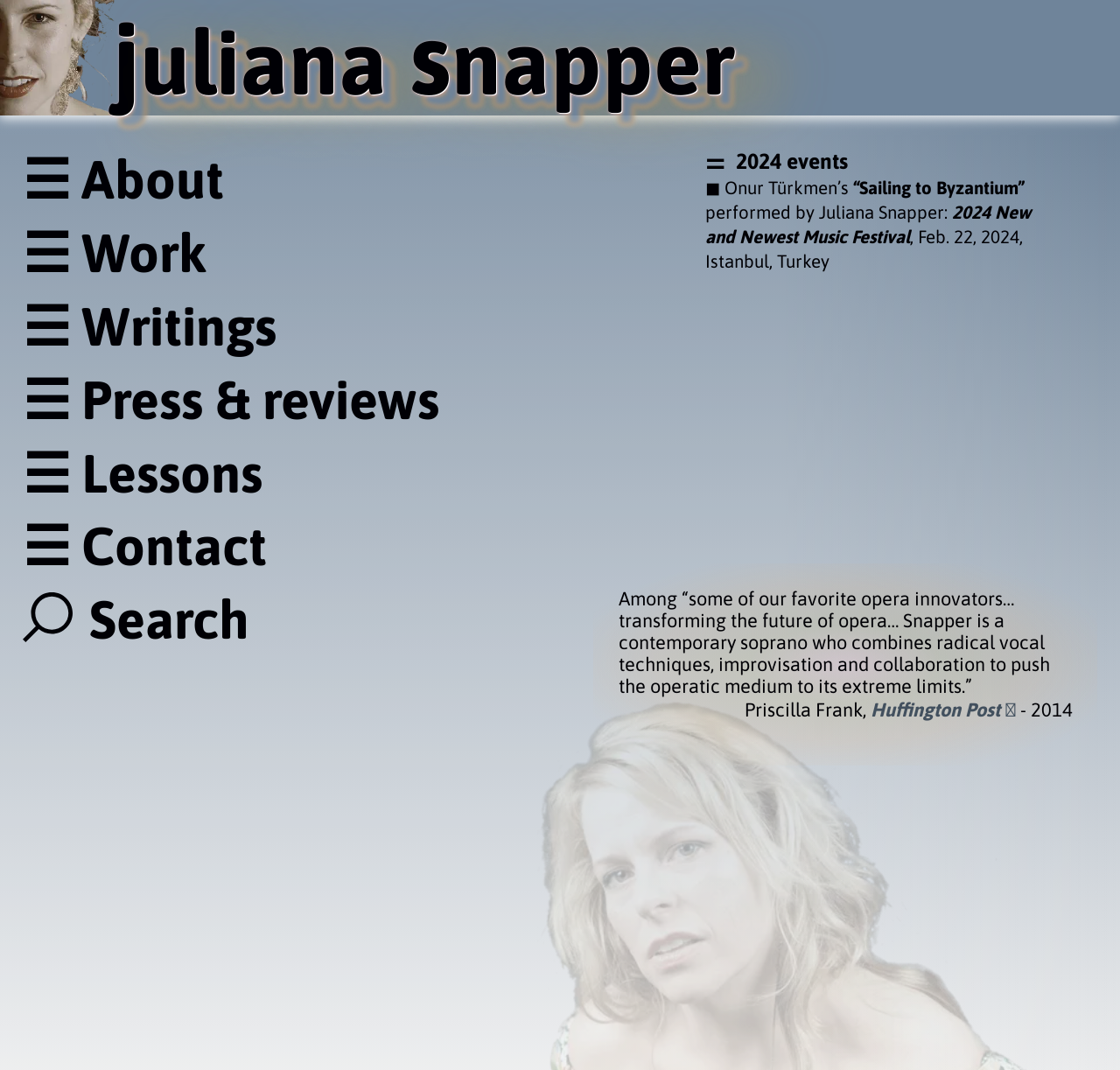Determine the bounding box for the described UI element: "Press & reviews".

[0.02, 0.345, 0.392, 0.403]